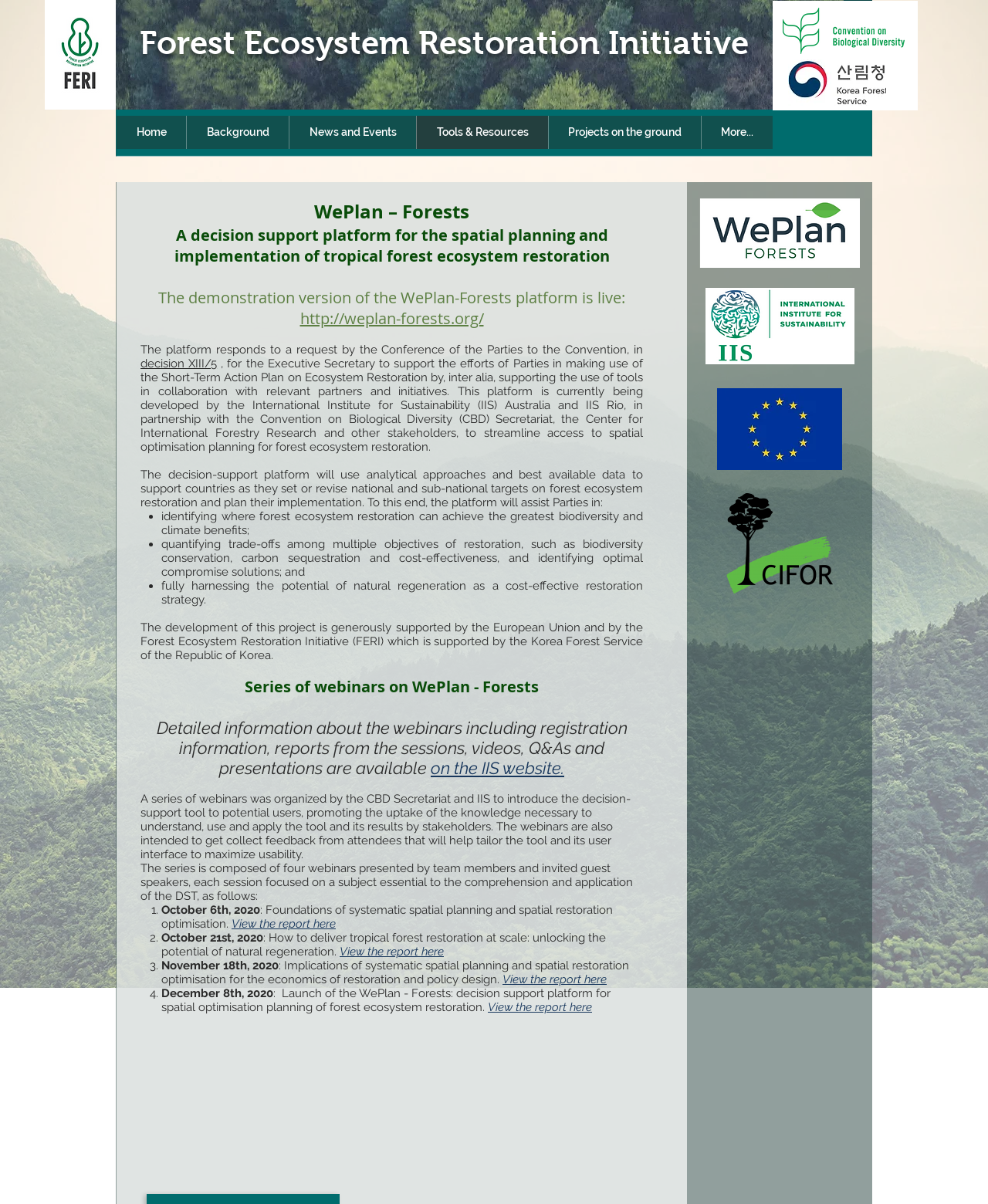Describe in detail what you see on the webpage.

The webpage is about WePlan - Forests, a decision support platform for the spatial planning and implementation of tropical forest ecosystem restoration. At the top of the page, there is a large image of a forest, followed by a heading that reads "Forest Ecosystem Restoration Initiative" with a link to the initiative's webpage. 

To the right of the forest image, there are two logos: one for the Convention on Biological Diversity (CBD) and another for the Korea Forest Service (KFS). Below the forest image, there is a navigation menu with links to different sections of the website, including "Home", "Background", "News and Events", "Tools & Resources", "Projects on the ground", and "More...".

The main content of the page is divided into several sections. The first section introduces the WePlan - Forests platform, describing it as a decision-support tool that uses analytical approaches and best available data to support countries in setting or revising national and sub-national targets on forest ecosystem restoration and planning their implementation. 

The next section lists the benefits of using the platform, including identifying areas where forest ecosystem restoration can achieve the greatest biodiversity and climate benefits, quantifying trade-offs among multiple objectives of restoration, and harnessing the potential of natural regeneration as a cost-effective restoration strategy.

The following section acknowledges the generous support of the European Union and the Forest Ecosystem Restoration Initiative (FERI) for the development of the project. 

Below this, there is a section about a series of webinars on WePlan - Forests, which were organized by the CBD Secretariat and the International Institute for Sustainability (IIS) to introduce the decision-support tool to potential users. The webinars aimed to promote the uptake of the knowledge necessary to understand, use, and apply the tool and its results by stakeholders. 

The webpage also includes a list of four webinars, each with a specific focus, including the foundations of systematic spatial planning and spatial restoration optimization, delivering tropical forest restoration at scale, implications of systematic spatial planning and spatial restoration optimization for the economics of restoration and policy design, and the launch of the WePlan - Forests platform. Each webinar has a link to view the report.

Finally, there are several images at the bottom of the page, including two pictures of forests, a European Union flag, and a logo for the Center for International Forestry Research (CIFOR).